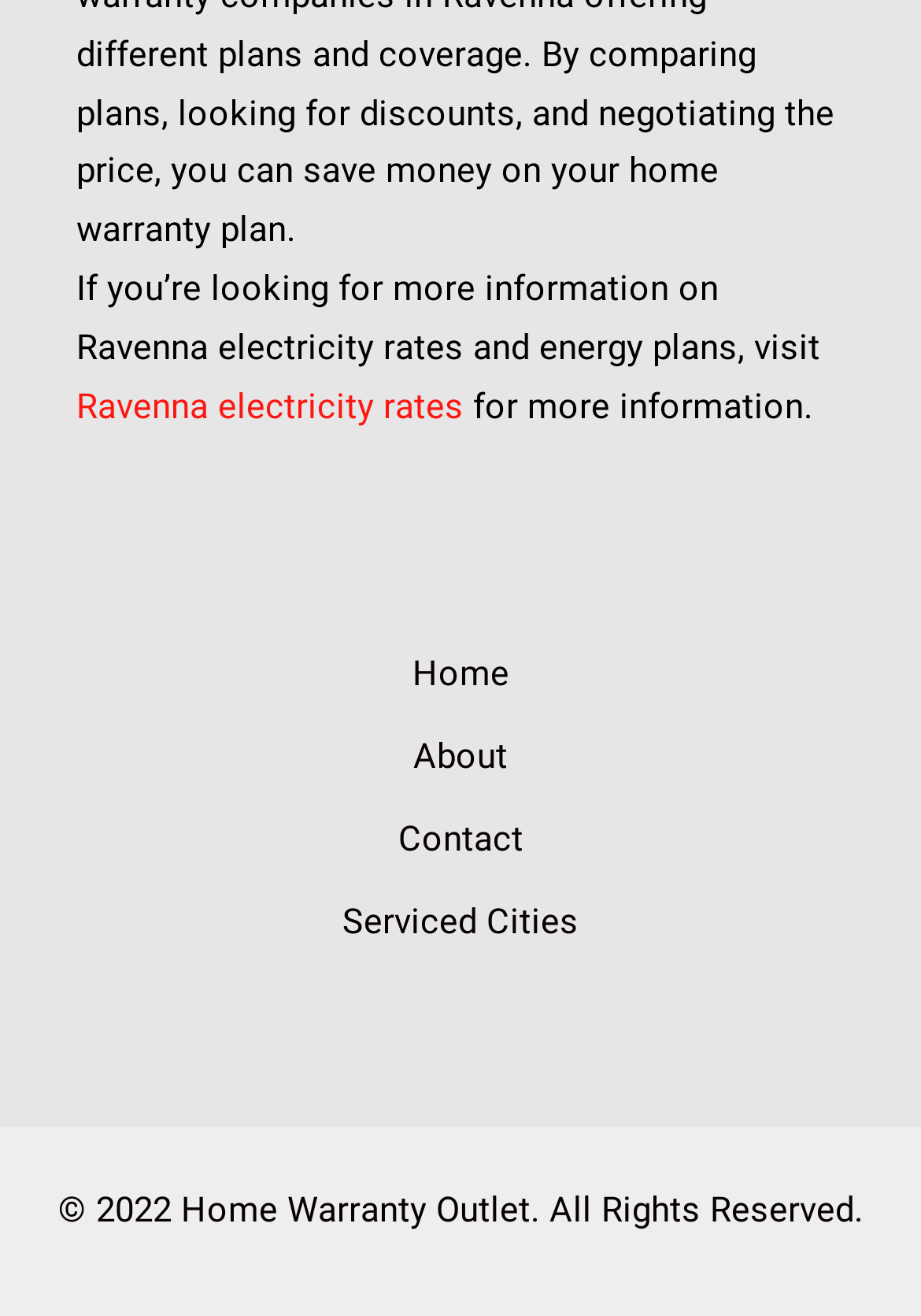Using the provided element description: "Serviced Cities", identify the bounding box coordinates. The coordinates should be four floats between 0 and 1 in the order [left, top, right, bottom].

[0.321, 0.678, 0.679, 0.74]